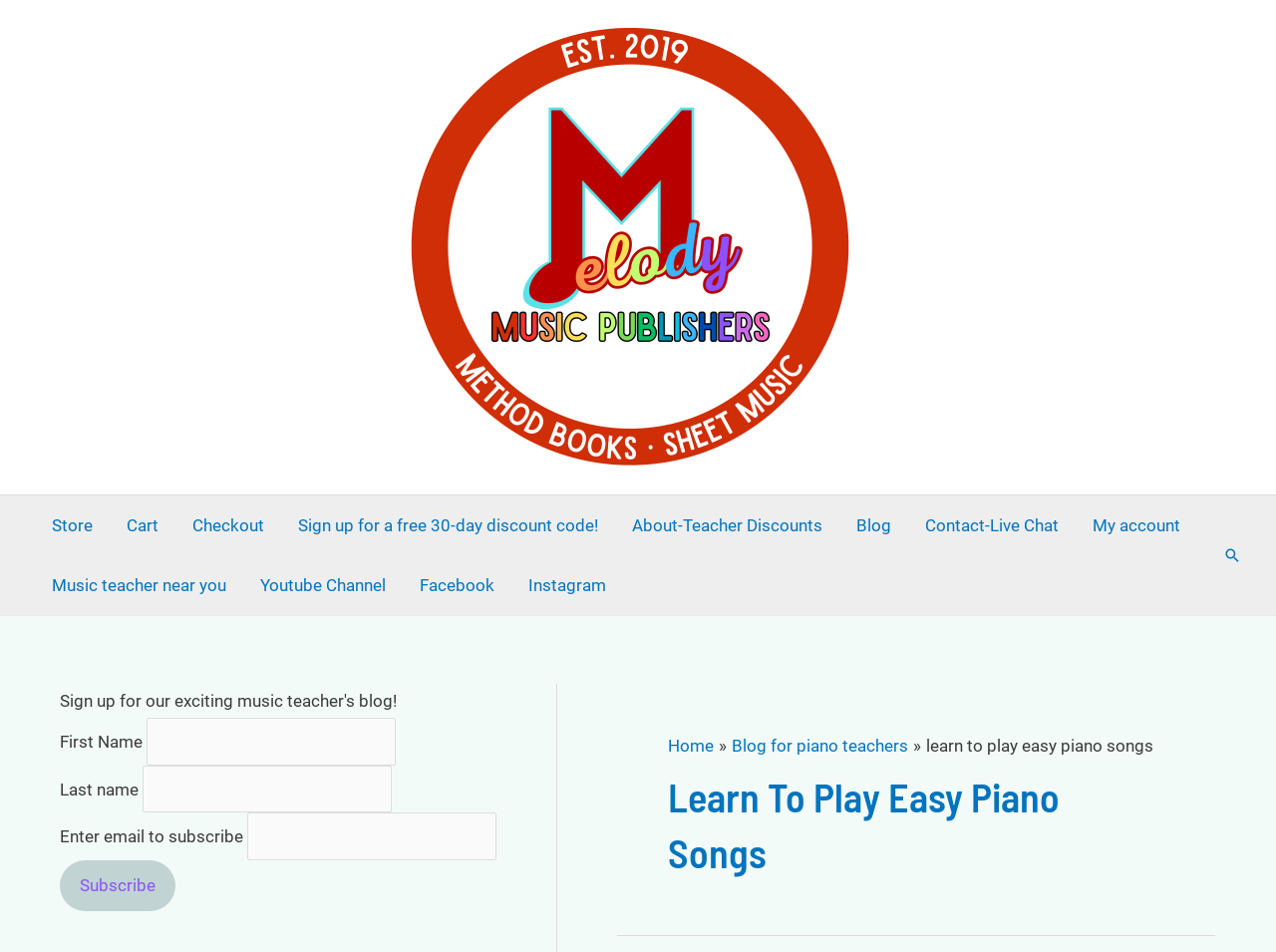Please find and report the bounding box coordinates of the element to click in order to perform the following action: "Search for piano songs". The coordinates should be expressed as four float numbers between 0 and 1, in the format [left, top, right, bottom].

[0.959, 0.574, 0.973, 0.593]